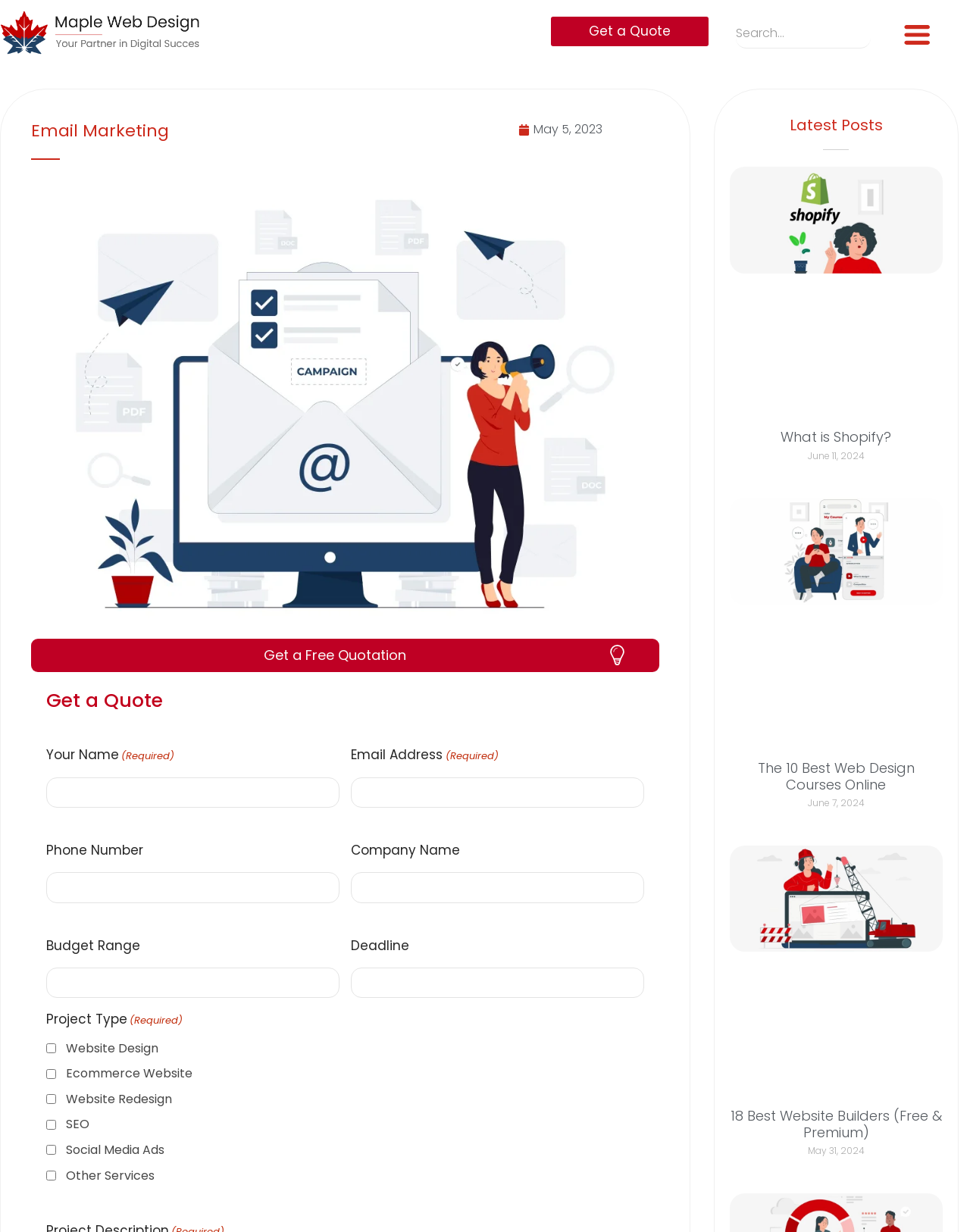Use a single word or phrase to answer this question: 
How many articles are listed under 'Latest Posts'?

3